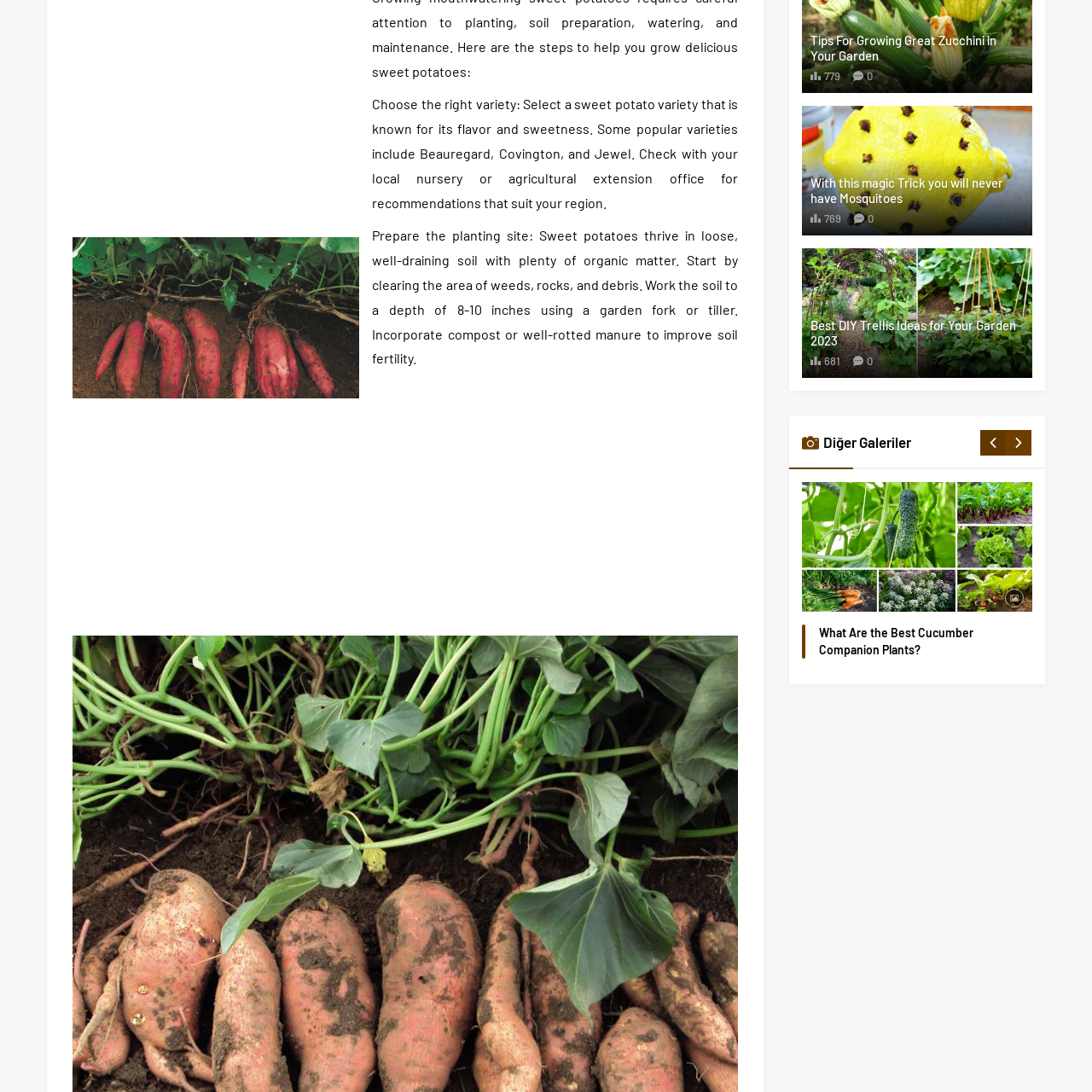Describe in detail what is happening in the image highlighted by the red border.

The image titled "How to Freeze Fresh Herbs as Leaves and Ice Cubes" illustrates a common method for preserving fresh herbs, ensuring they maintain their flavor and aroma for future culinary use. This technique involves chopping fresh herbs and mixing them with water or broth, then freezing them in an ice cube tray. The resulting cubes make it easy to add a burst of fresh herb flavor to soups, stews, and other dishes while minimizing waste. This method is particularly beneficial for maximizing the shelf life of herbs that may otherwise wilt or spoil quickly.